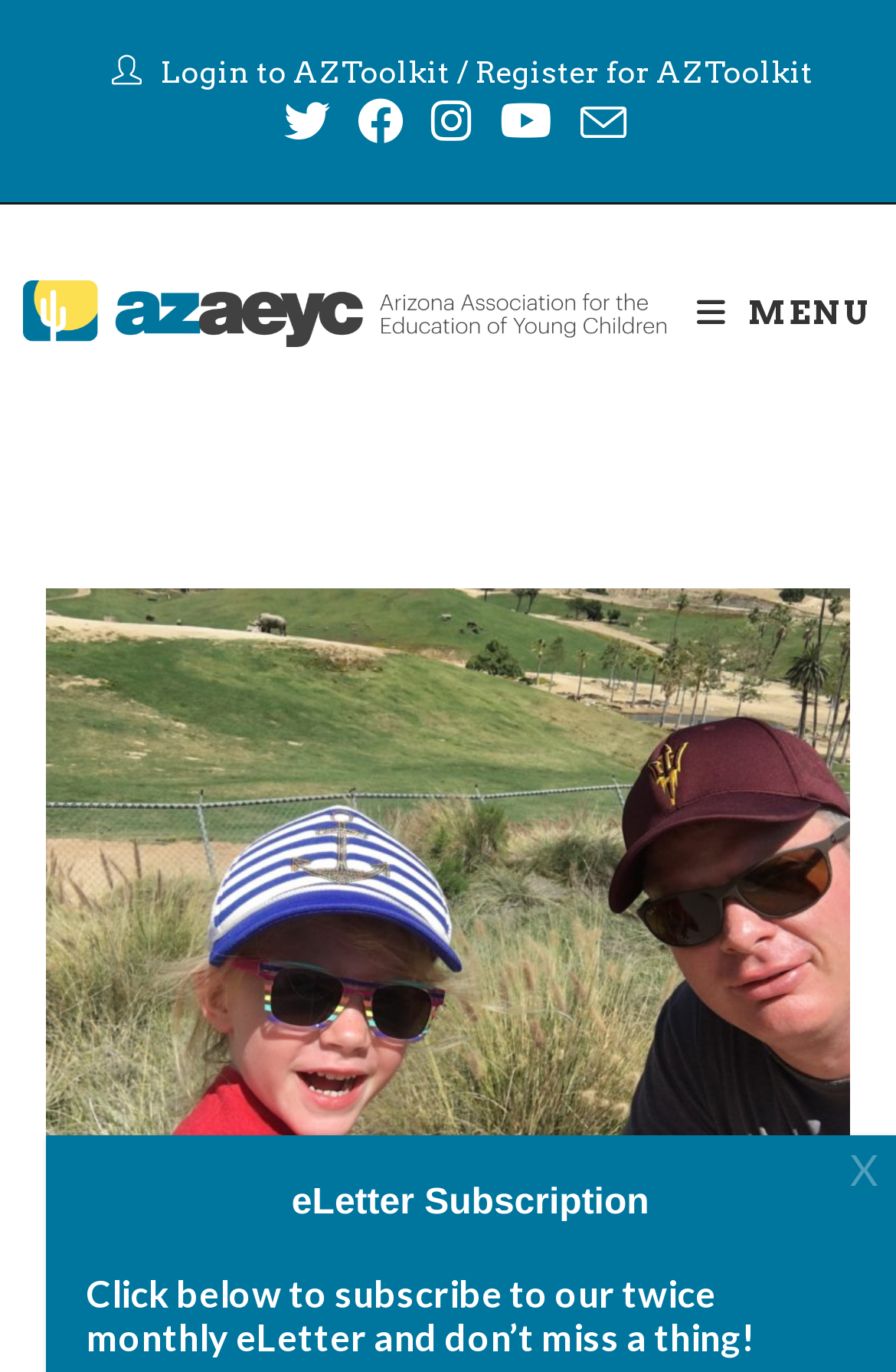Provide a short, one-word or phrase answer to the question below:
How many social media links are available?

5